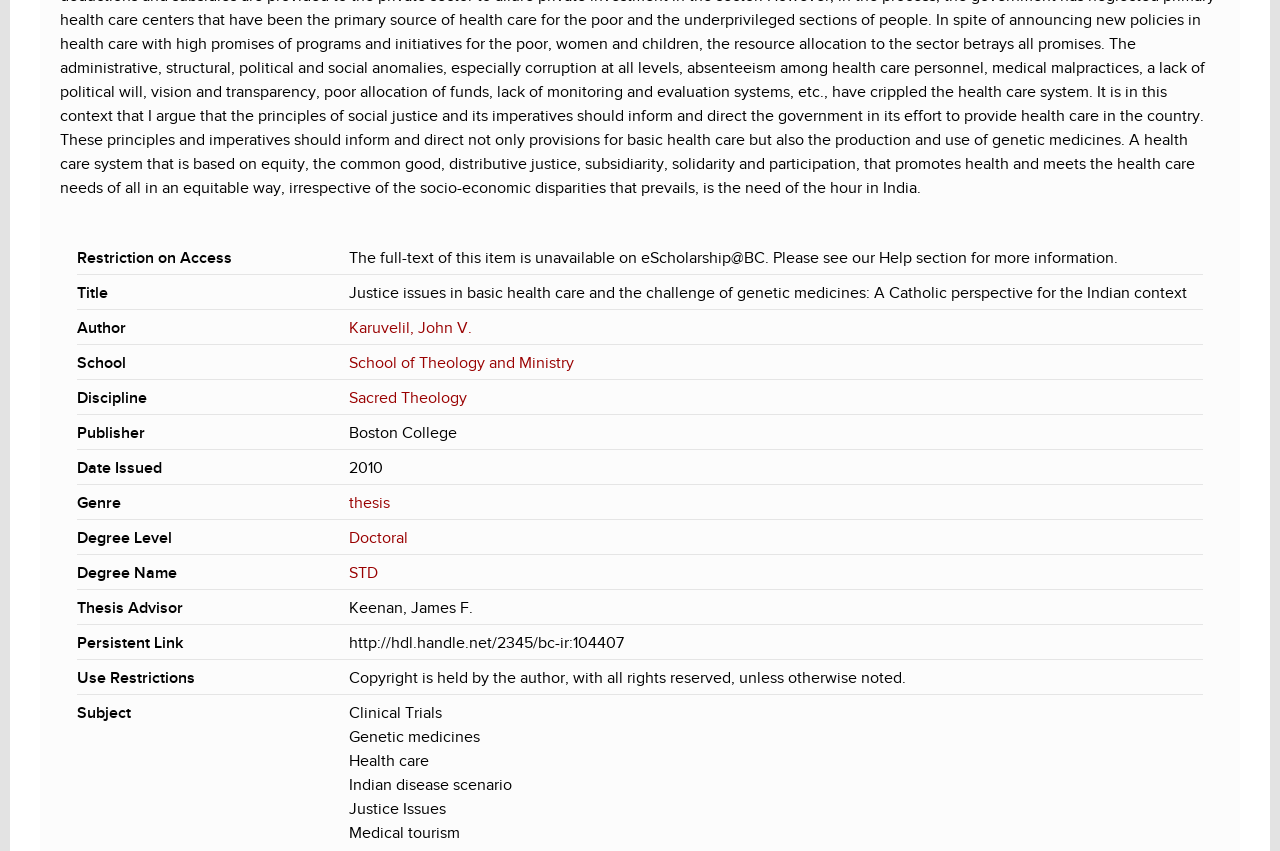Determine the bounding box of the UI component based on this description: "School of Theology and Ministry". The bounding box coordinates should be four float values between 0 and 1, i.e., [left, top, right, bottom].

[0.273, 0.415, 0.448, 0.437]